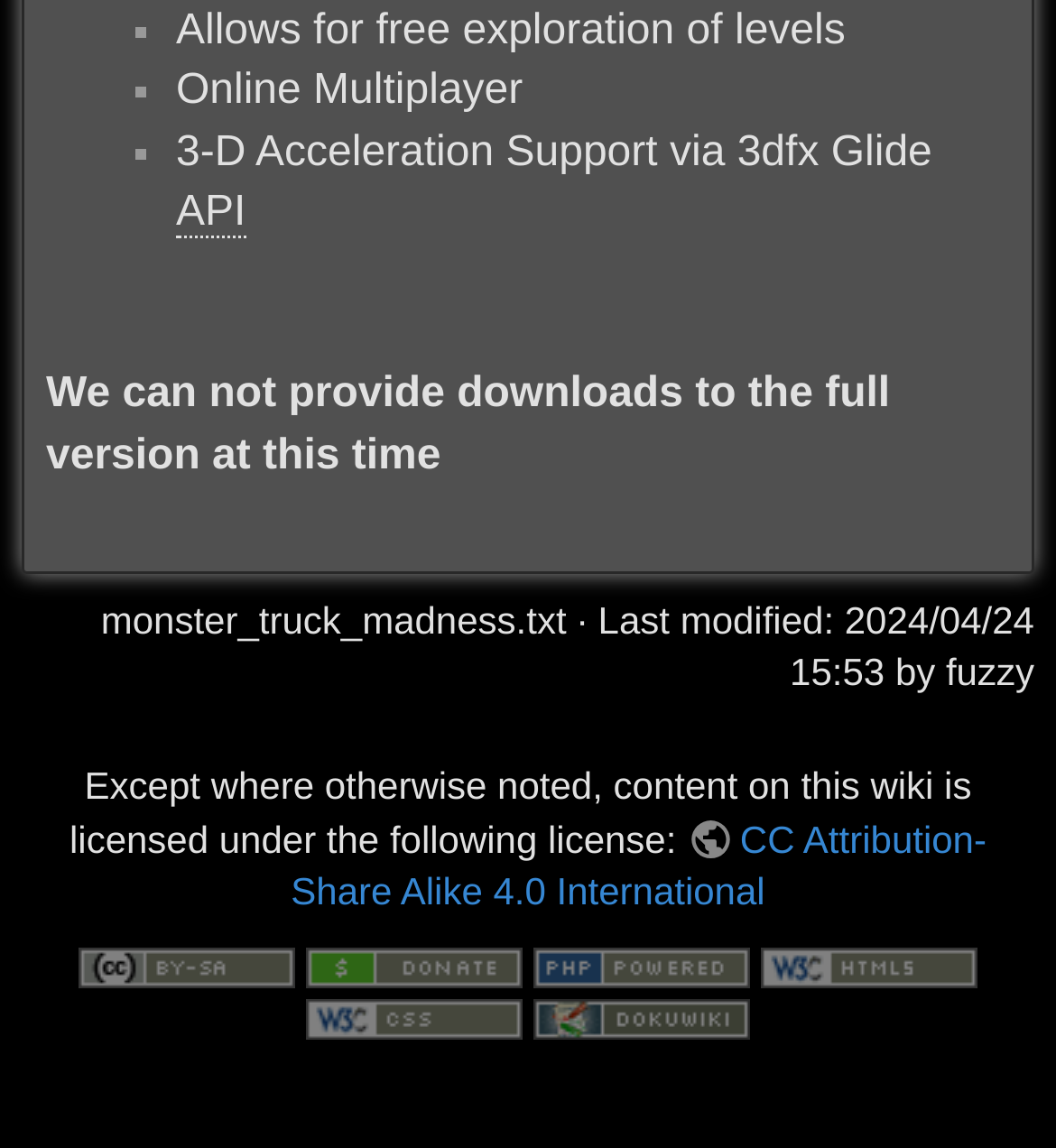What is the name of the file described on this page?
Based on the image, provide your answer in one word or phrase.

monster_truck_madness.txt